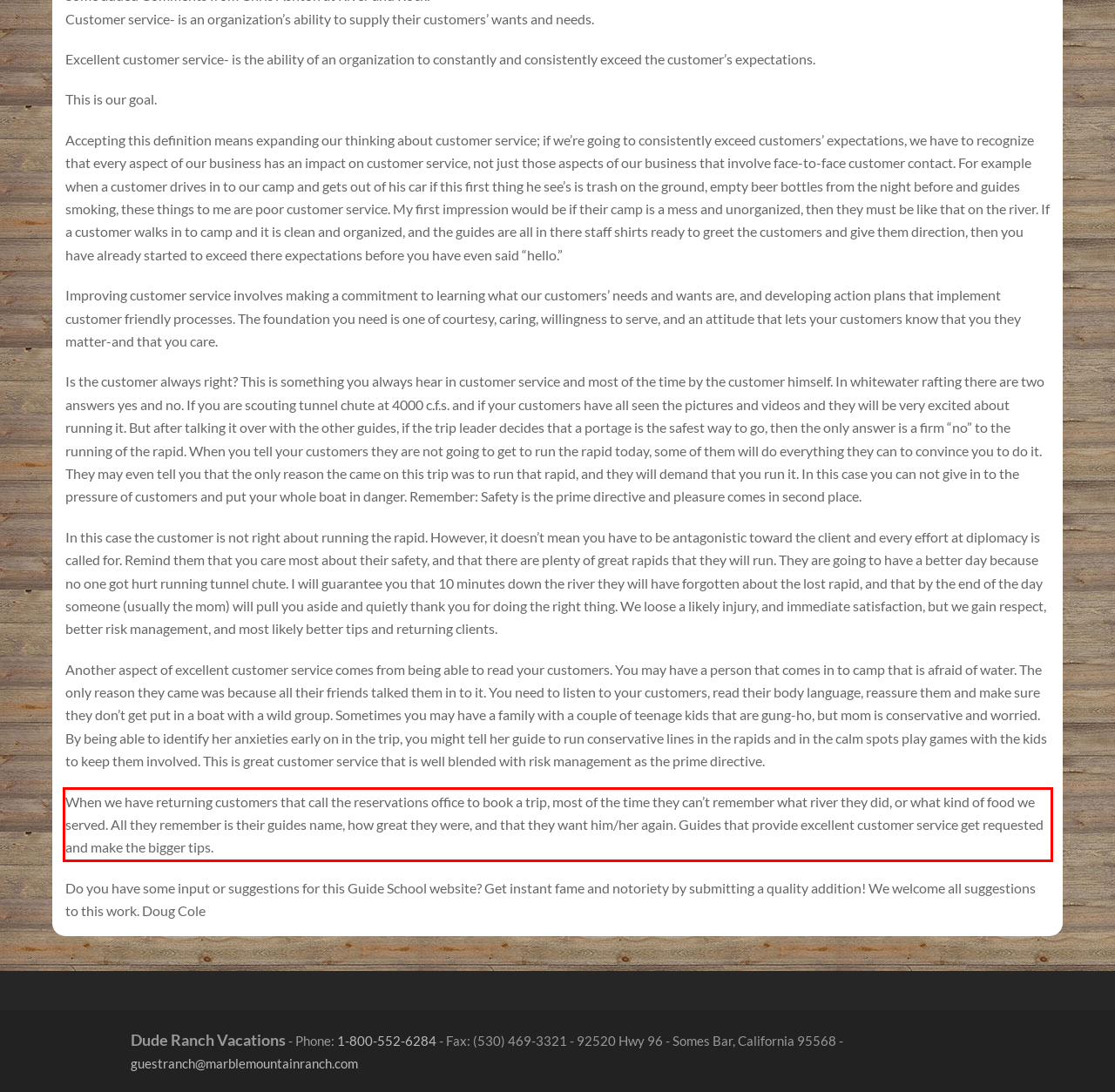Please perform OCR on the text within the red rectangle in the webpage screenshot and return the text content.

When we have returning customers that call the reservations office to book a trip, most of the time they can’t remember what river they did, or what kind of food we served. All they remember is their guides name, how great they were, and that they want him/her again. Guides that provide excellent customer service get requested and make the bigger tips.